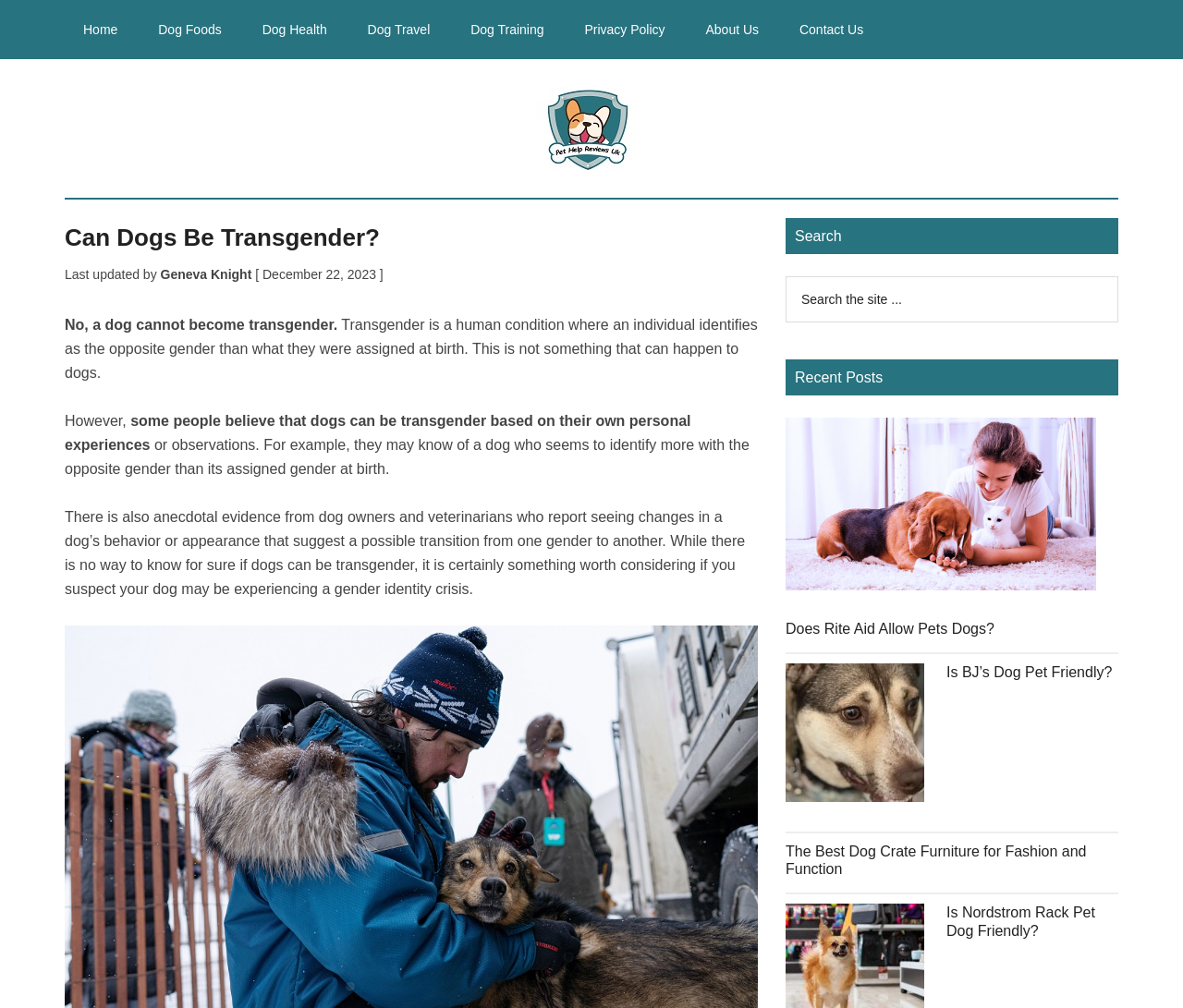How many navigation links are there?
Please provide a comprehensive answer to the question based on the webpage screenshot.

I counted the number of links in the navigation section, which are 'Home', 'Dog Foods', 'Dog Health', 'Dog Travel', 'Dog Training', 'Privacy Policy', 'About Us', and 'Contact Us'.